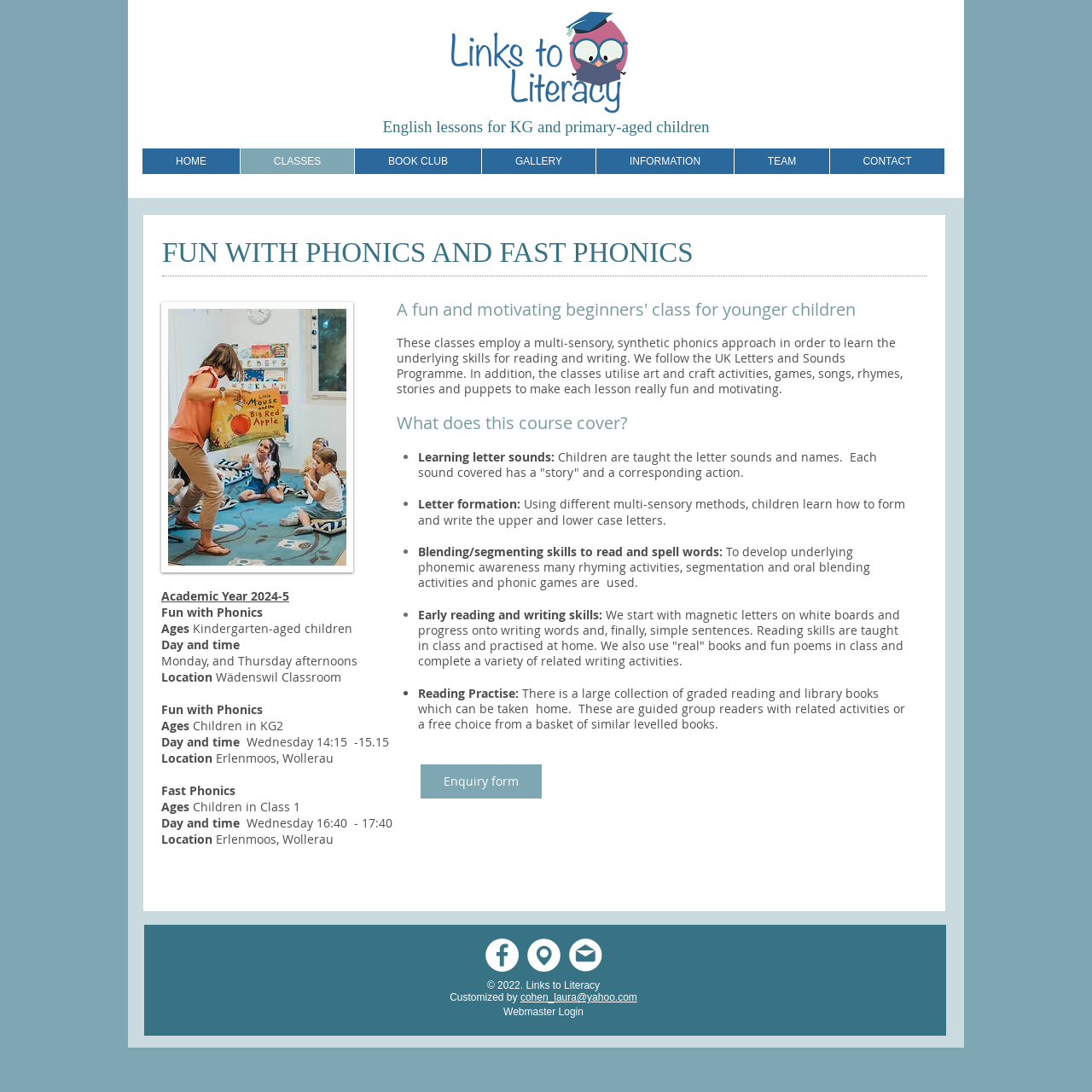Produce a meticulous description of the webpage.

The webpage is titled "Links to Literacy" and features a logo at the top center of the page. Below the logo, there is a heading that reads "English lessons for KG and primary-aged children". 

To the top right of the page, there is a navigation menu with links to "HOME", "CLASSES", "BOOK CLUB", "GALLERY", "INFORMATION", "TEAM", and "CONTACT". 

The main content of the page is divided into sections. The first section has a heading "FUN WITH PHONICS AND FAST PHONICS" and provides information about academic year 2024-5, including classes for kindergarten-aged children and children in KG2, with details about the day, time, and location of each class.

Below this section, there is a paragraph of text that describes the approach used in the classes, which includes a multi-sensory, synthetic phonics approach, art and craft activities, games, songs, rhymes, stories, and puppets.

The next section has a heading "What does this course cover?" and lists the topics covered in the course, including learning letter sounds, letter formation, blending and segmenting skills to read and spell words, early reading and writing skills, and reading practice. Each topic is accompanied by a brief description.

To the right of this section, there is an image of a boy coloring. 

At the bottom of the page, there is a link to an enquiry form, followed by a social bar with links to Facebook, Location, and Email. The page ends with a copyright notice and a customized by statement with a link to the webmaster's email.